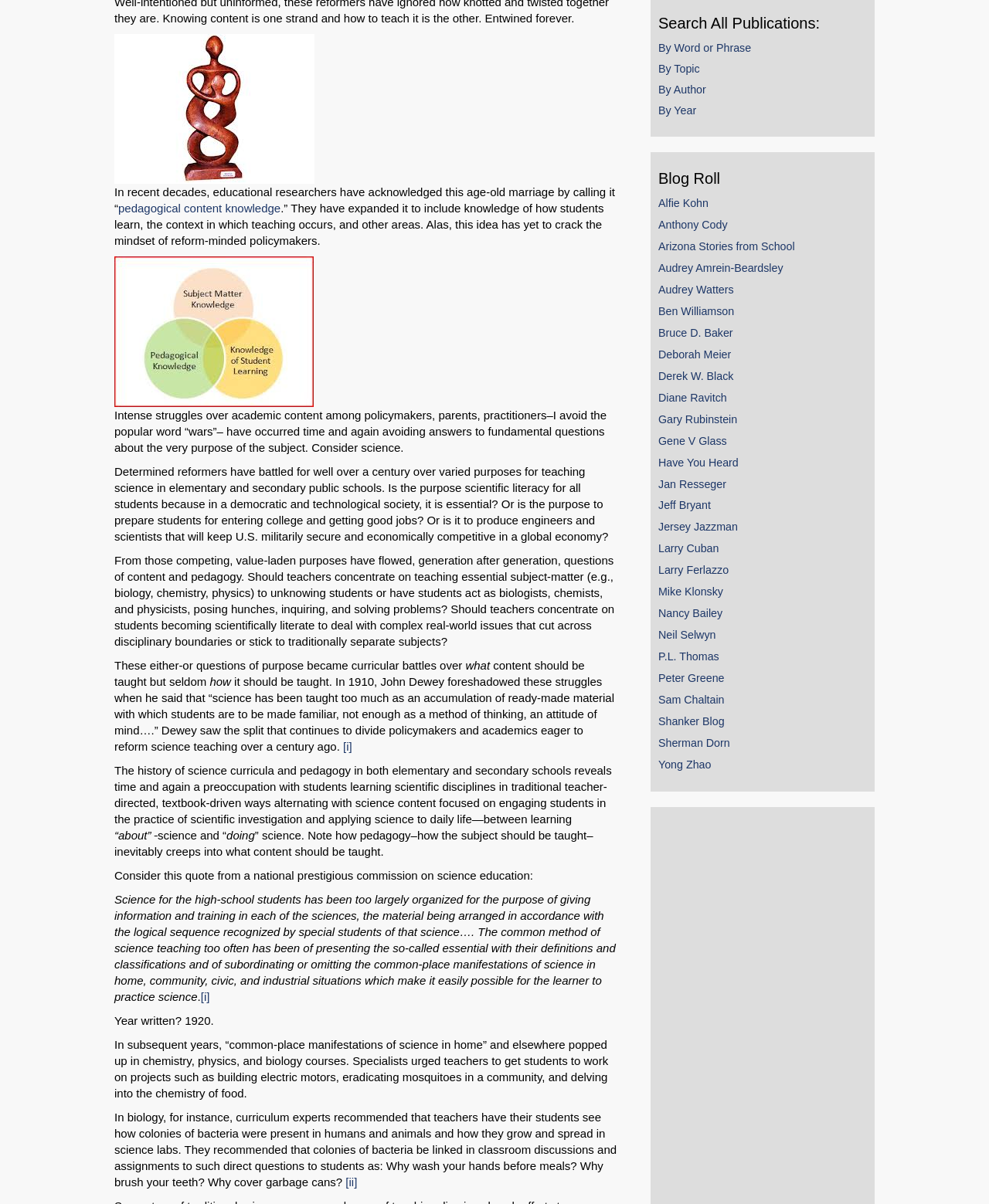Given the description "pedagogical content knowledge", provide the bounding box coordinates of the corresponding UI element.

[0.12, 0.167, 0.284, 0.178]